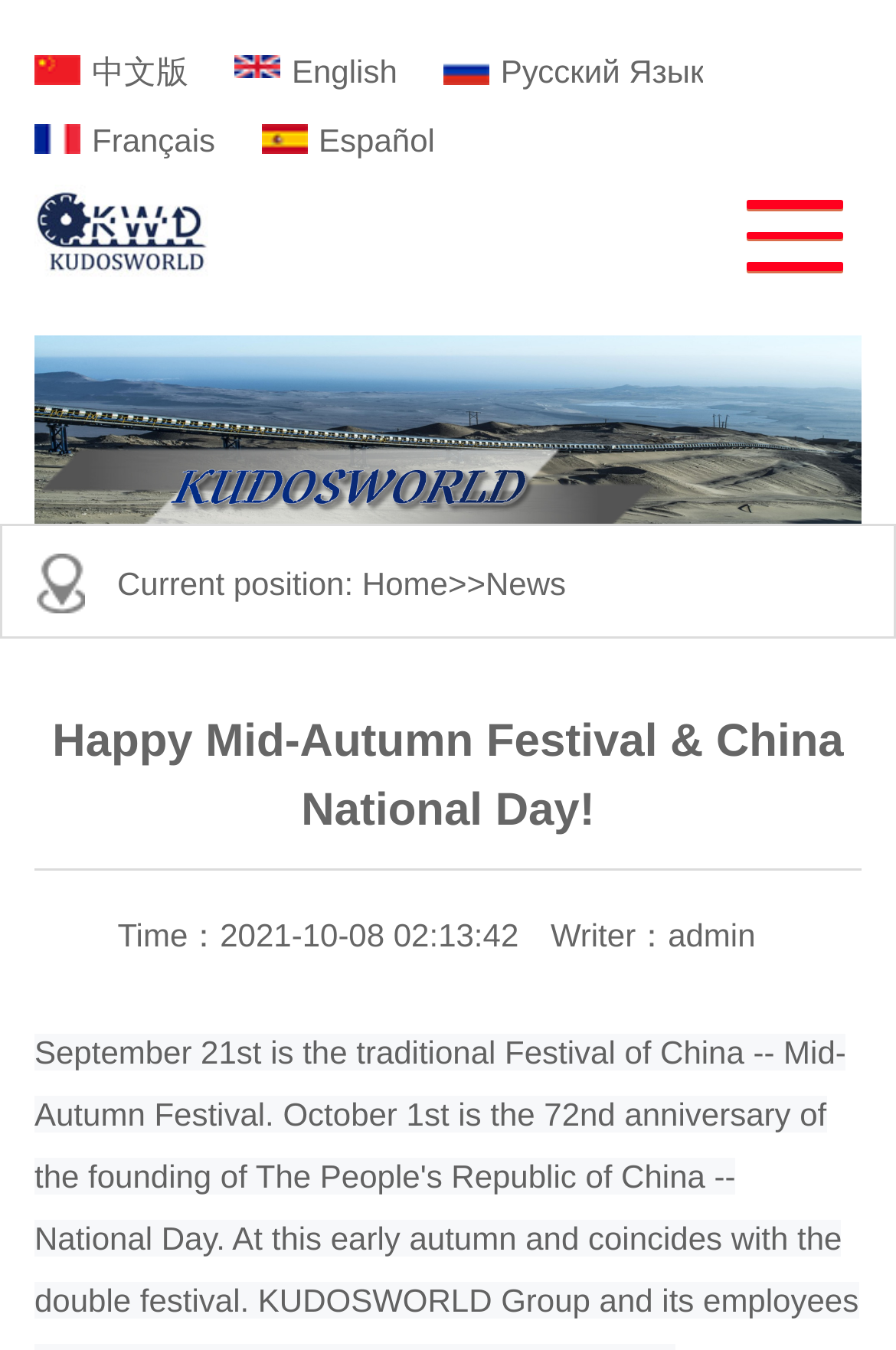Reply to the question with a single word or phrase:
What is the category of the current webpage?

News